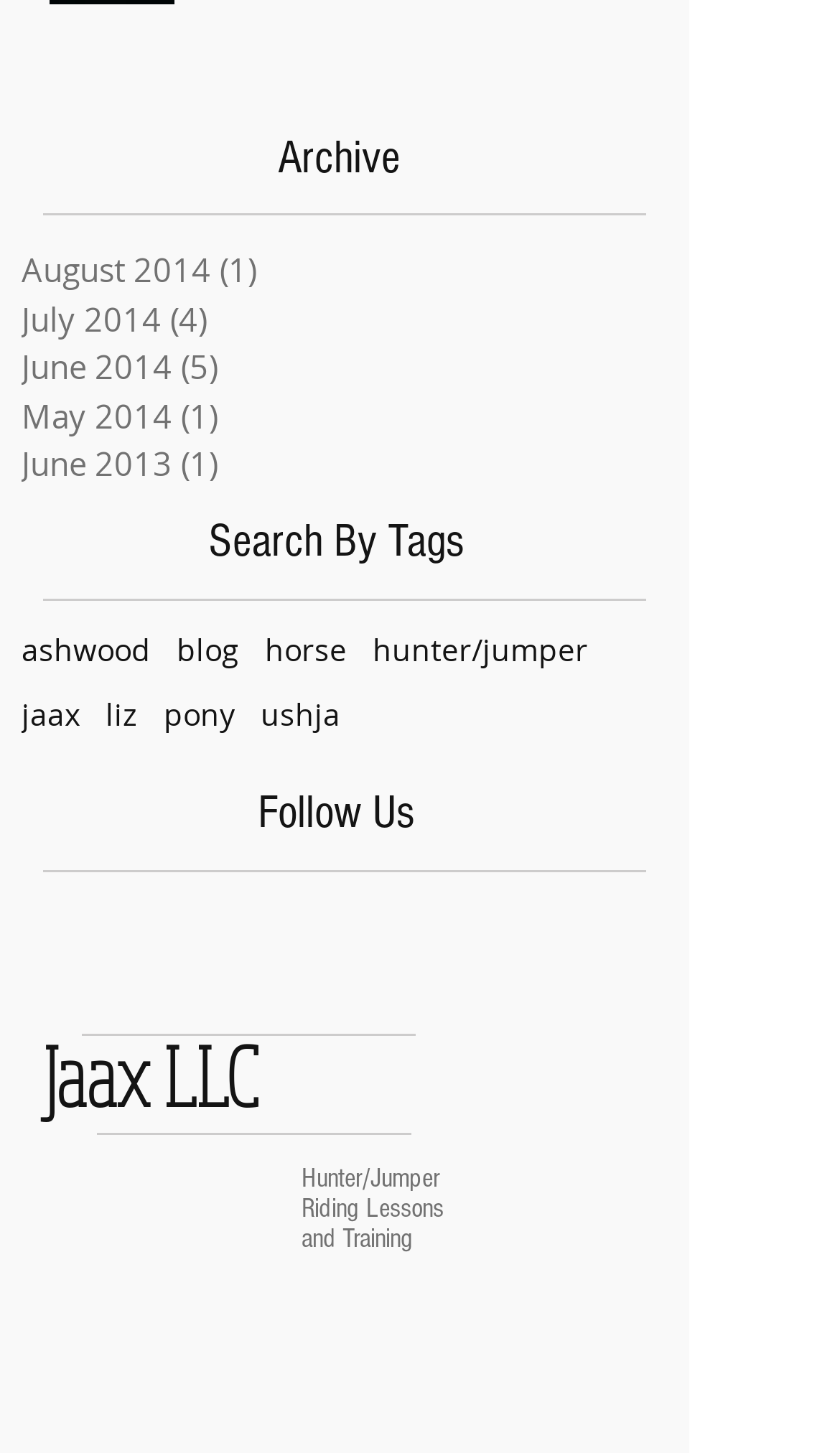Identify the bounding box of the UI component described as: "aria-label="Facebook Basic Black"".

[0.026, 0.935, 0.115, 0.987]